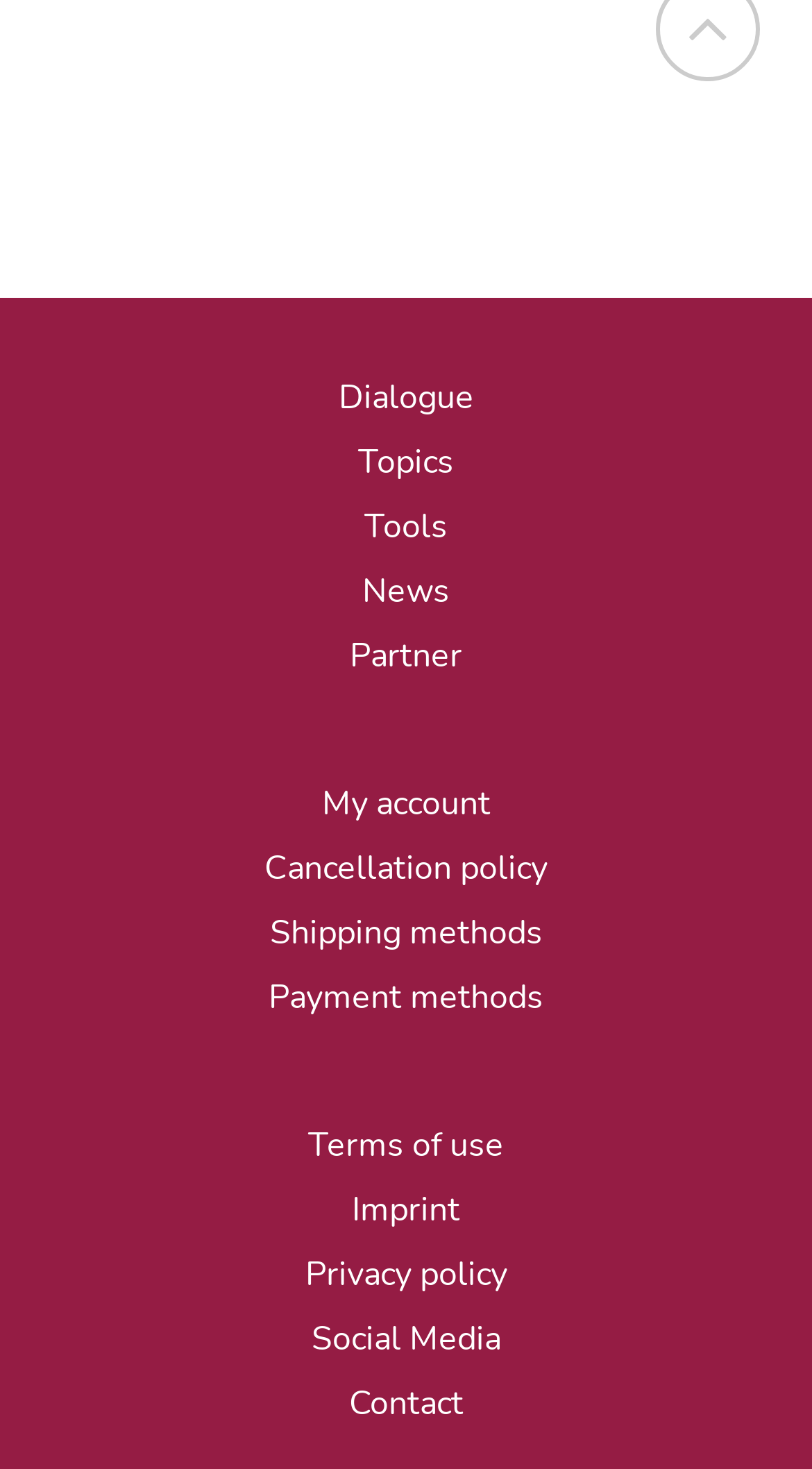Return the bounding box coordinates of the UI element that corresponds to this description: "Cancellation policy". The coordinates must be given as four float numbers in the range of 0 and 1, [left, top, right, bottom].

[0.326, 0.575, 0.674, 0.606]